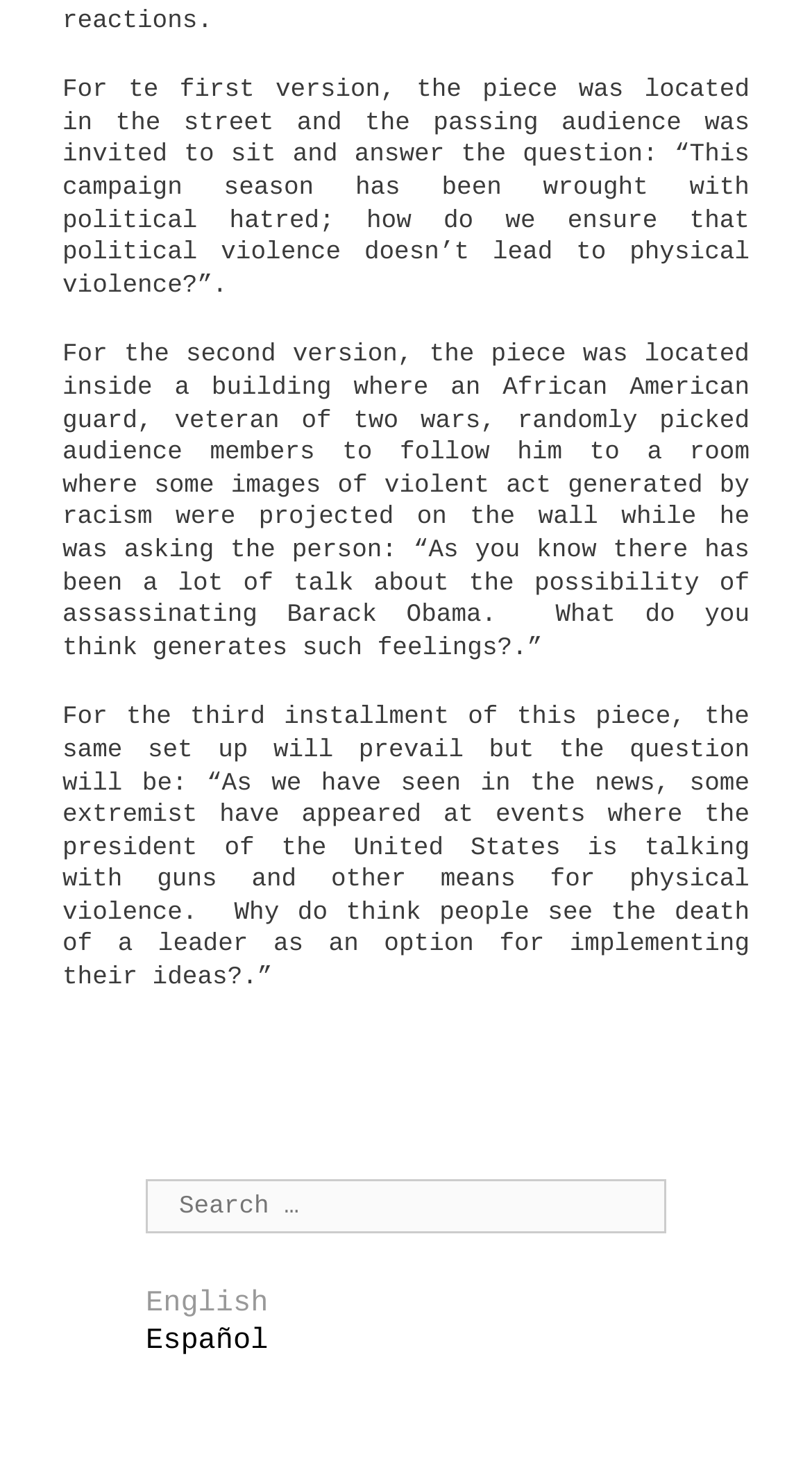Please examine the image and provide a detailed answer to the question: What is the language of the link on the bottom right?

The language of the link on the bottom right is both English and Español, as indicated by the link elements with text 'English' and 'Español'.